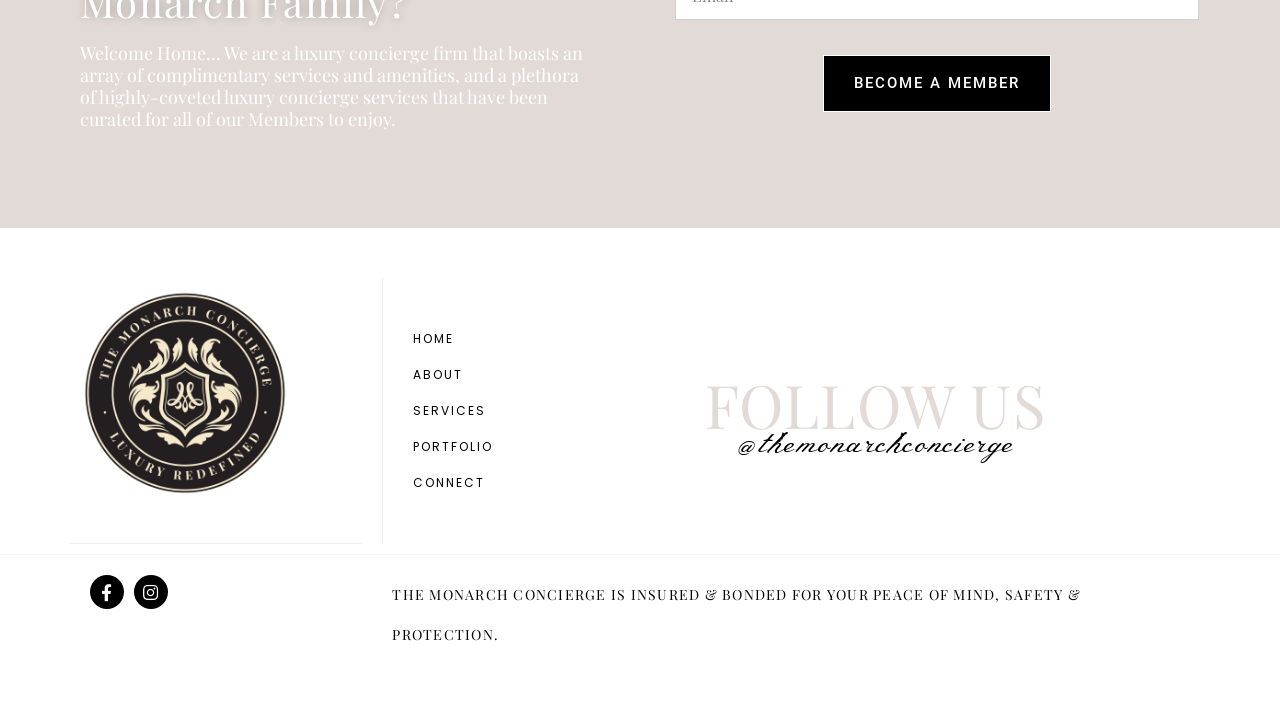What is the name of the concierge service?
Using the image as a reference, deliver a detailed and thorough answer to the question.

This question can be answered by reading the heading element at the top of the webpage, which mentions 'The Monarch Concierge'.